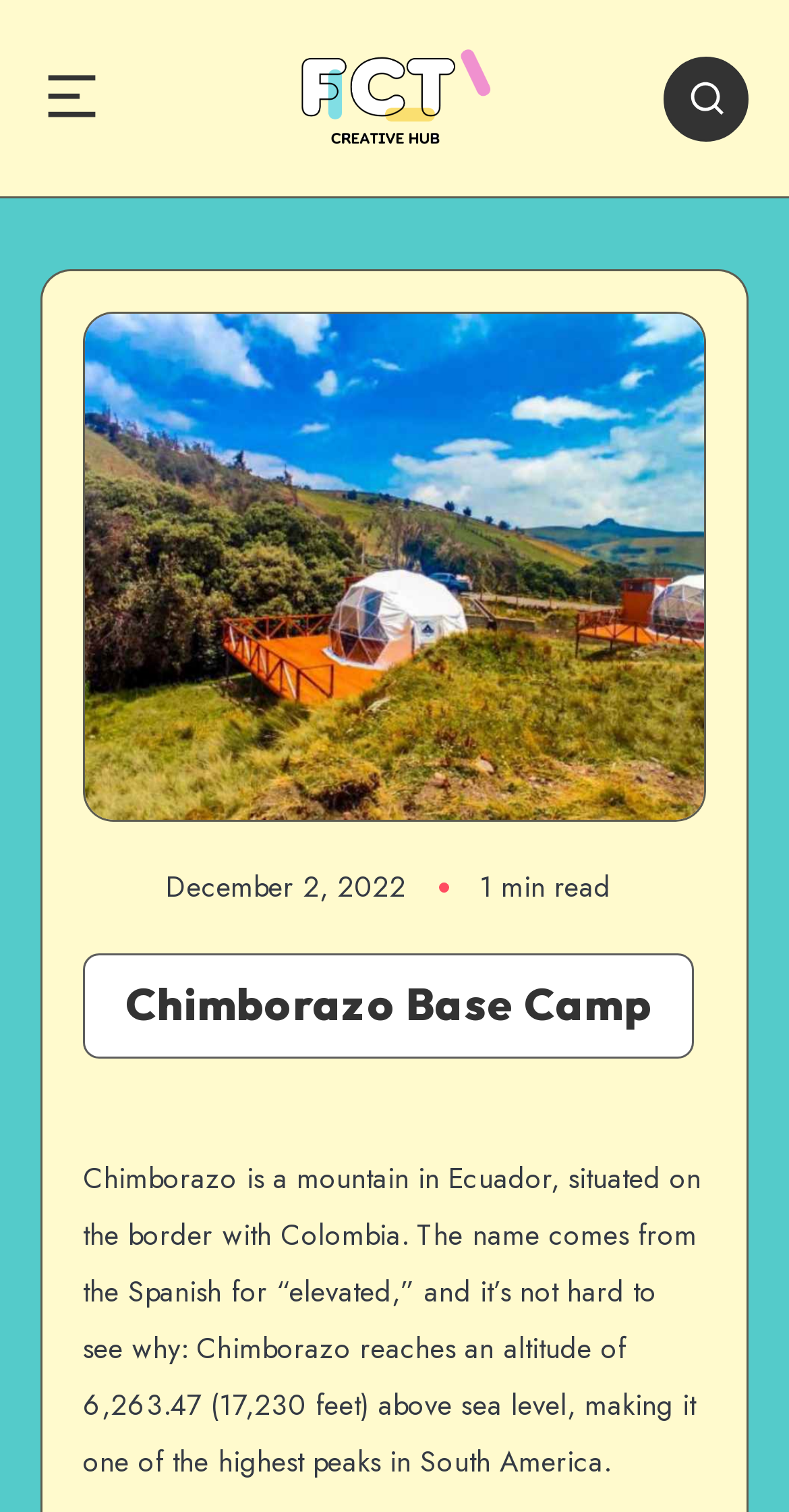How long does it take to read the article?
From the image, provide a succinct answer in one word or a short phrase.

1 min